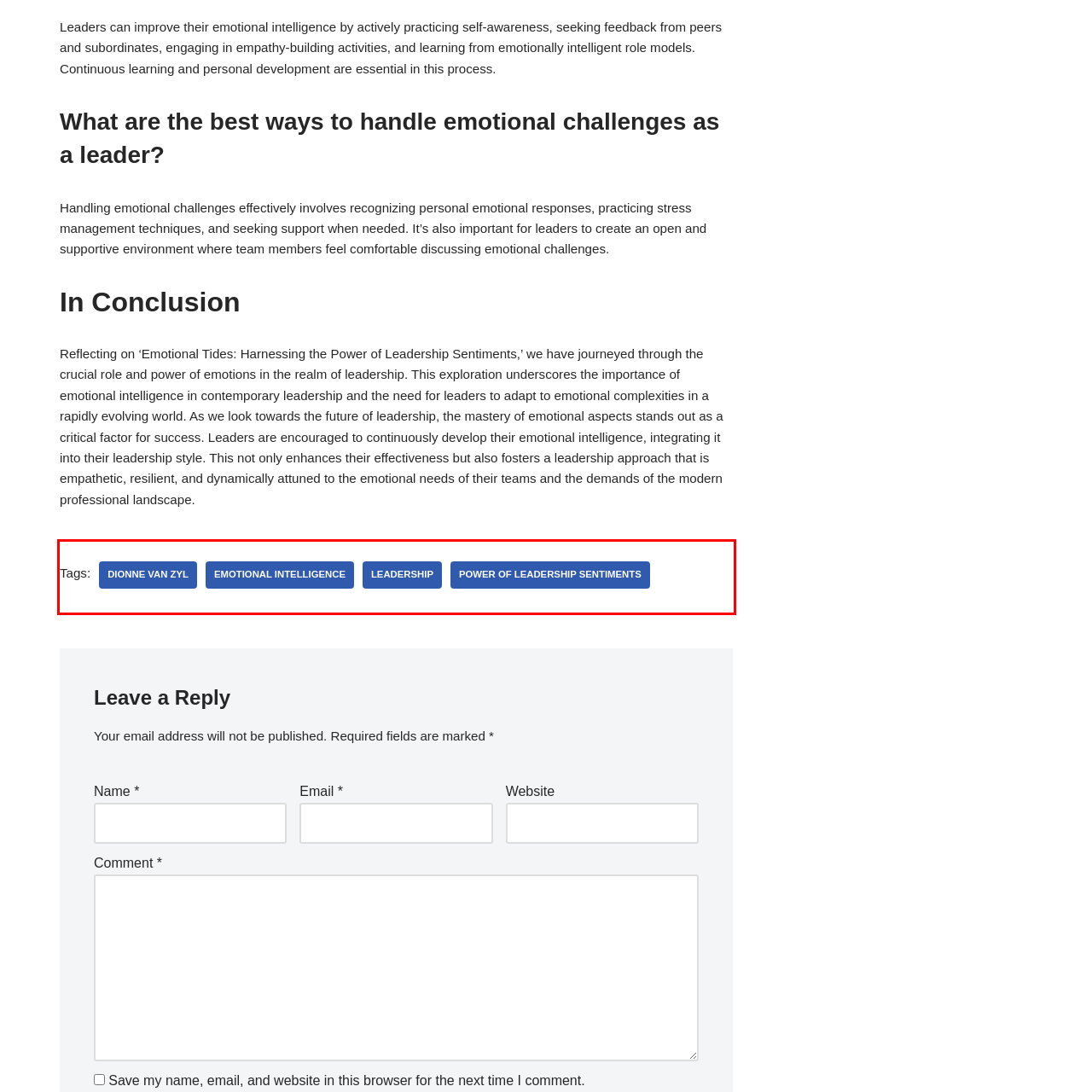You are presented with a screenshot containing a red rectangle. Extract the text found inside this red bounding box.

Handling emotional challenges effectively involves recognizing personal emotional responses, practicing stress management techniques, and seeking support when needed. It’s also important for leaders to create an open and supportive environment where team members feel comfortable discussing emotional challenges.